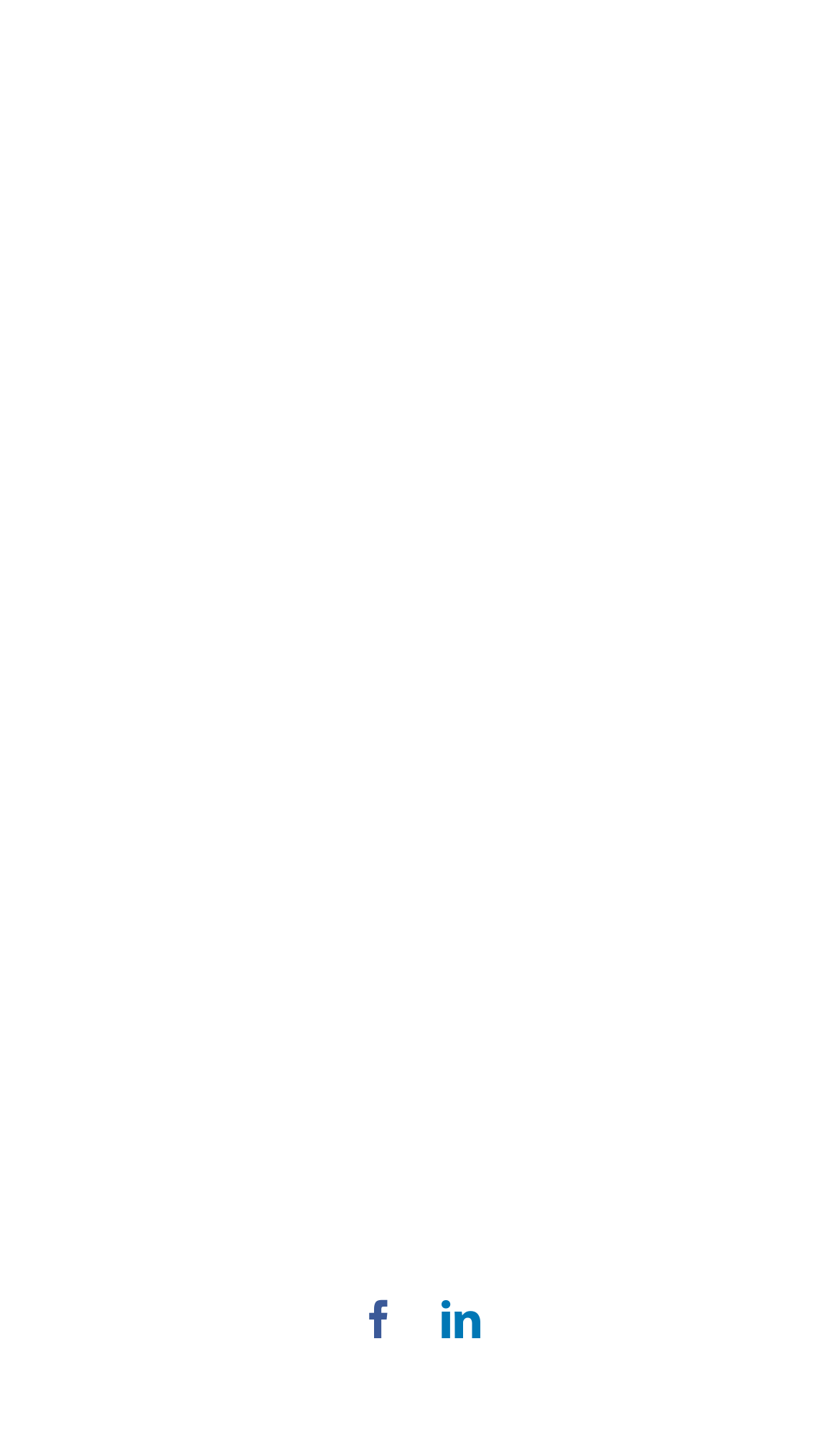How many social media links are there?
From the screenshot, provide a brief answer in one word or phrase.

2